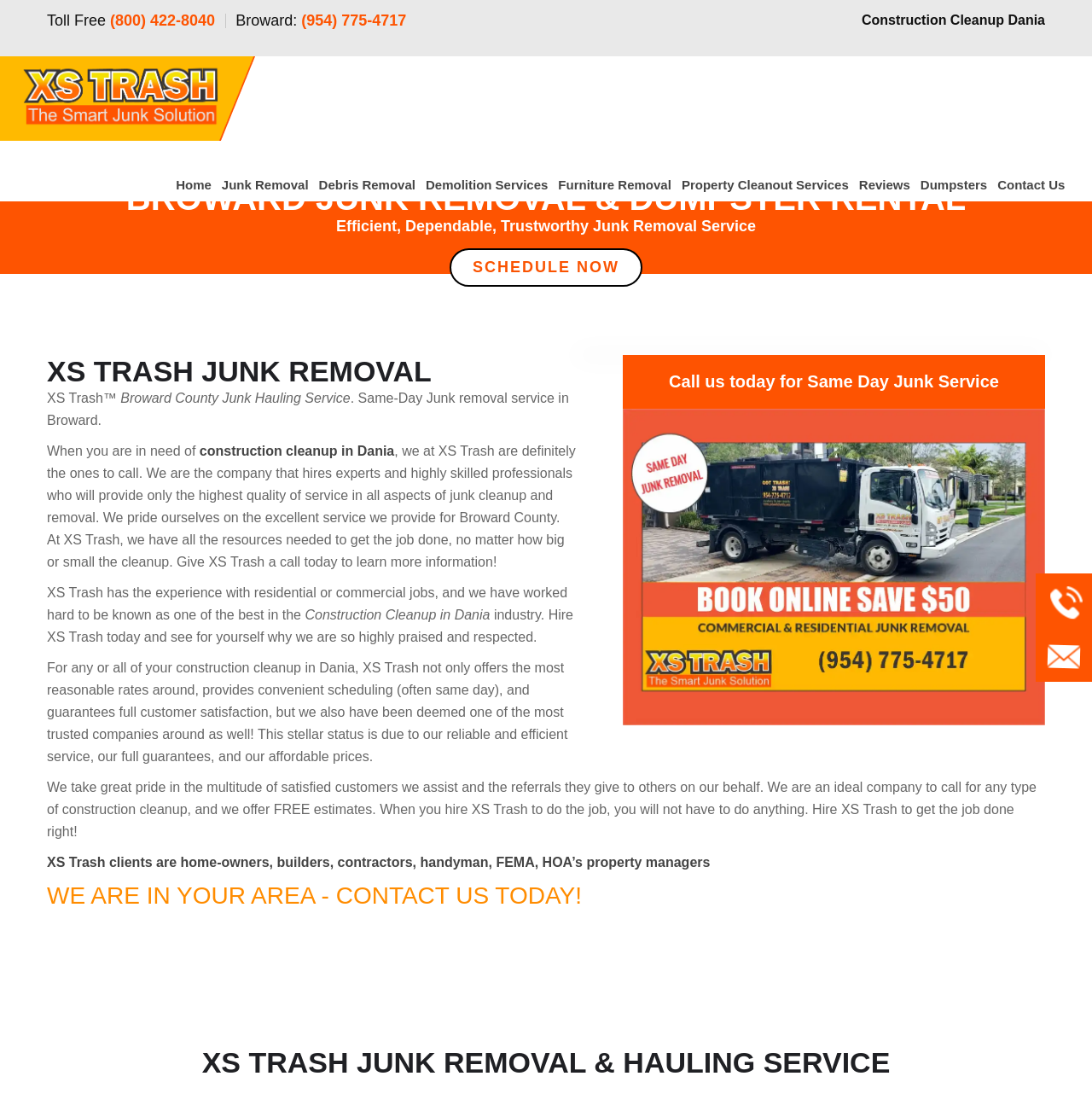What is the name of the company?
Look at the image and provide a short answer using one word or a phrase.

XS Trash